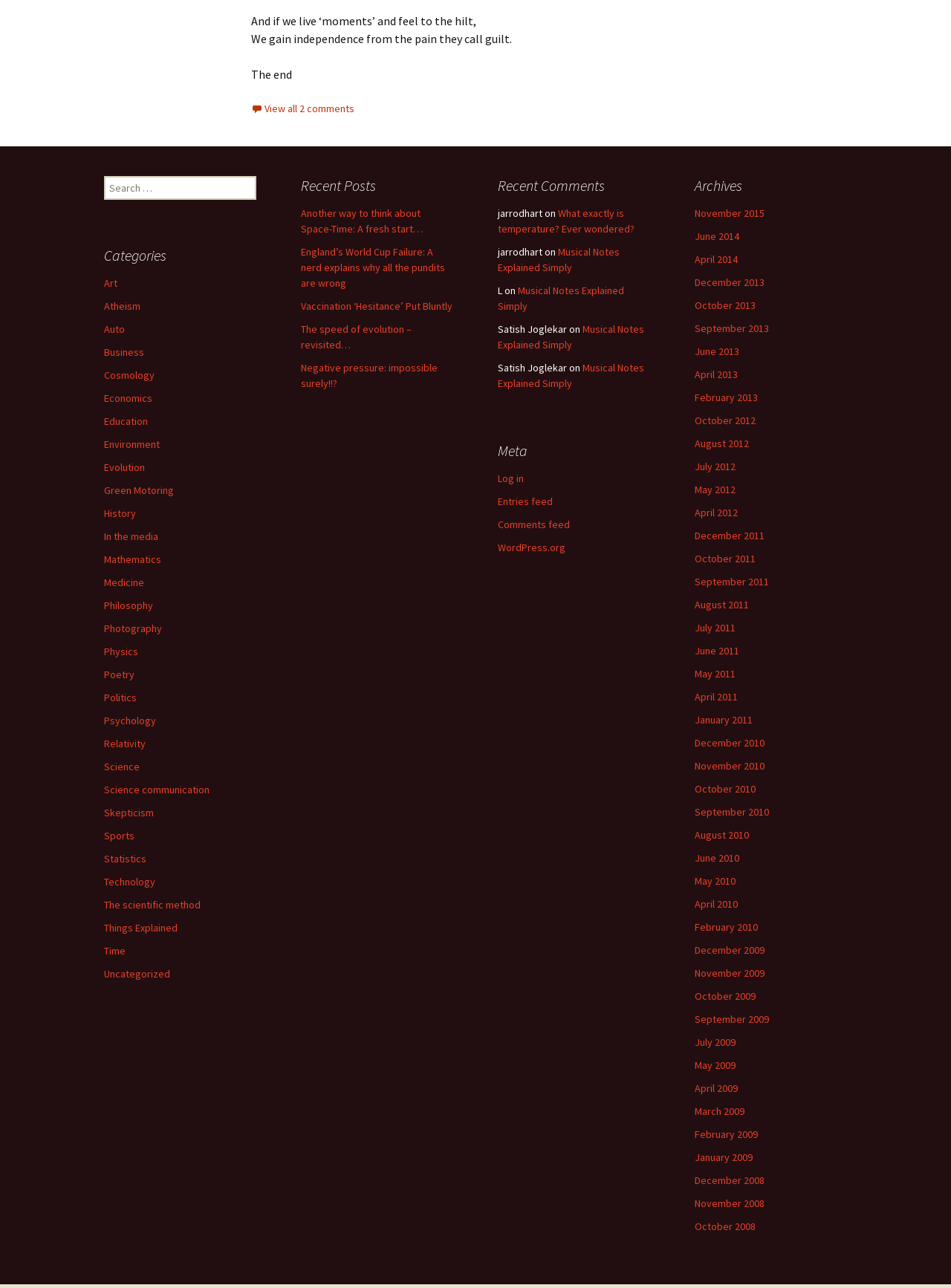What is the oldest archive year? Based on the screenshot, please respond with a single word or phrase.

2008